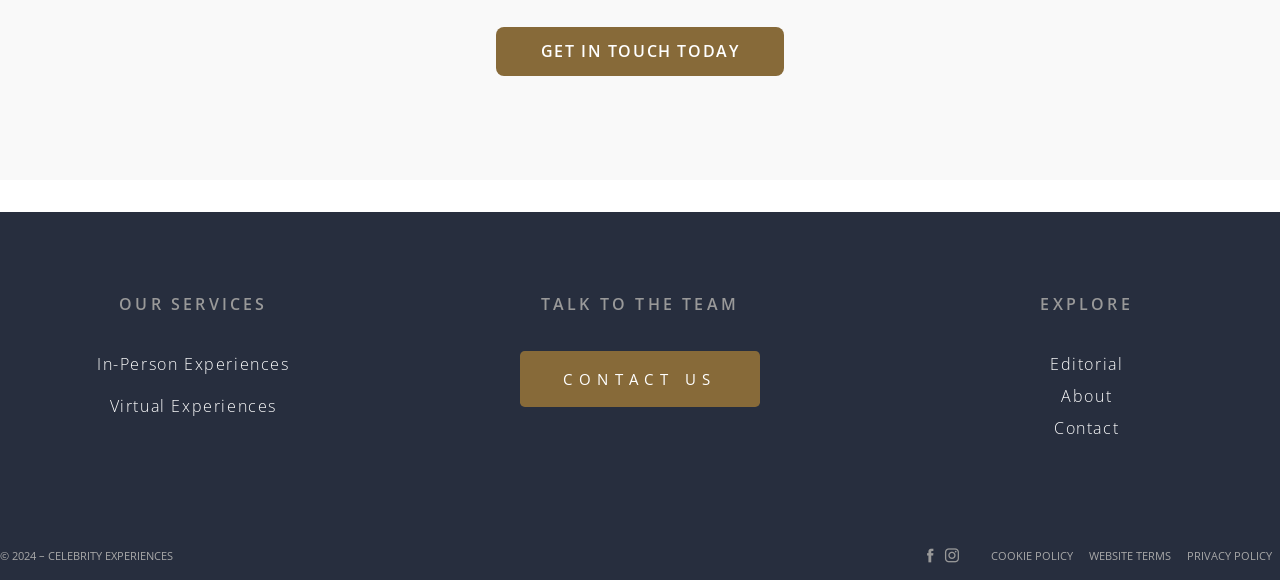Answer the following in one word or a short phrase: 
What are the social media platforms where I can find Celebrity Experiences?

Facebook and Instagram